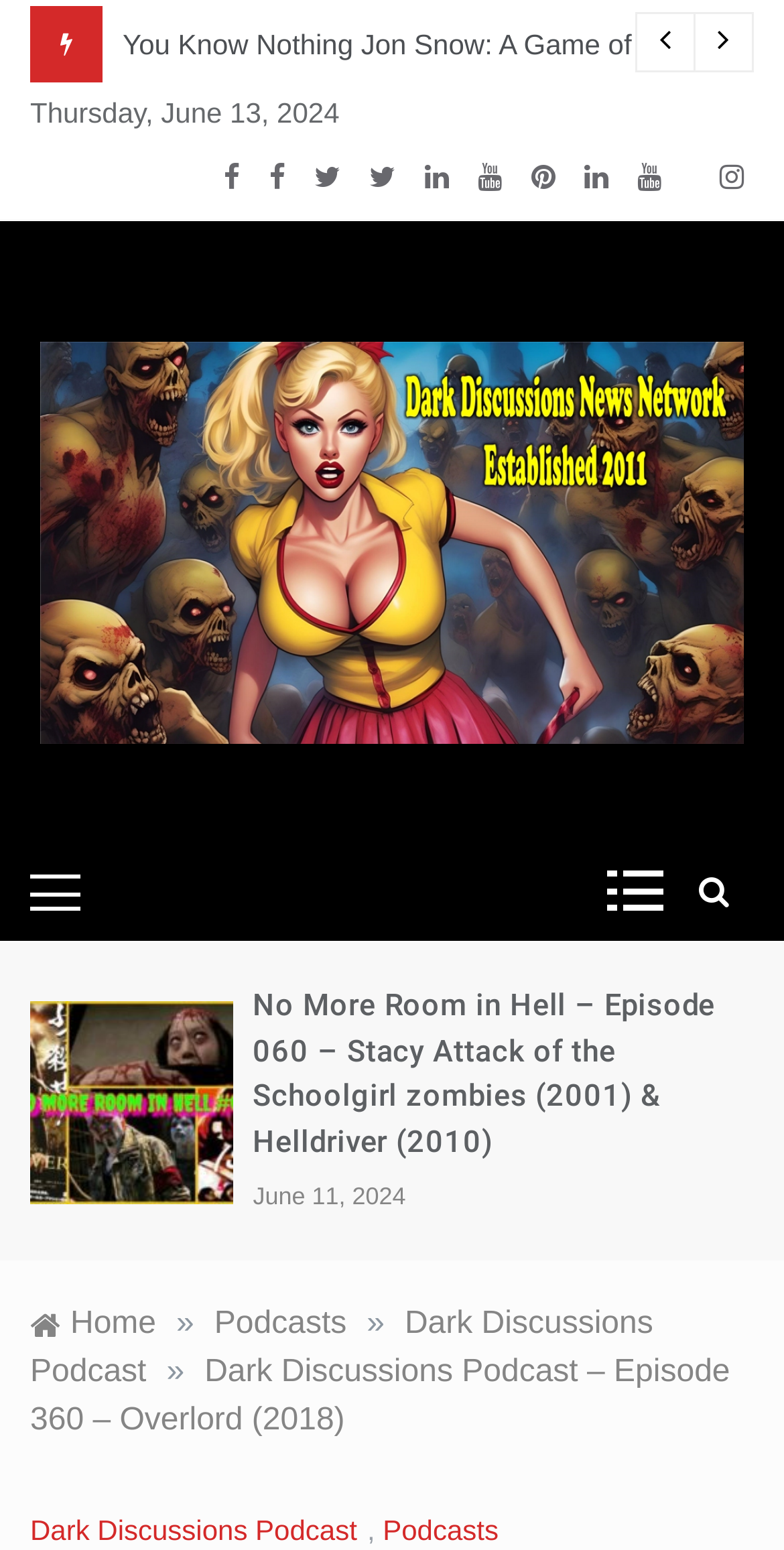Give the bounding box coordinates for the element described by: "Dark Discussions News Network".

[0.083, 0.48, 0.93, 0.706]